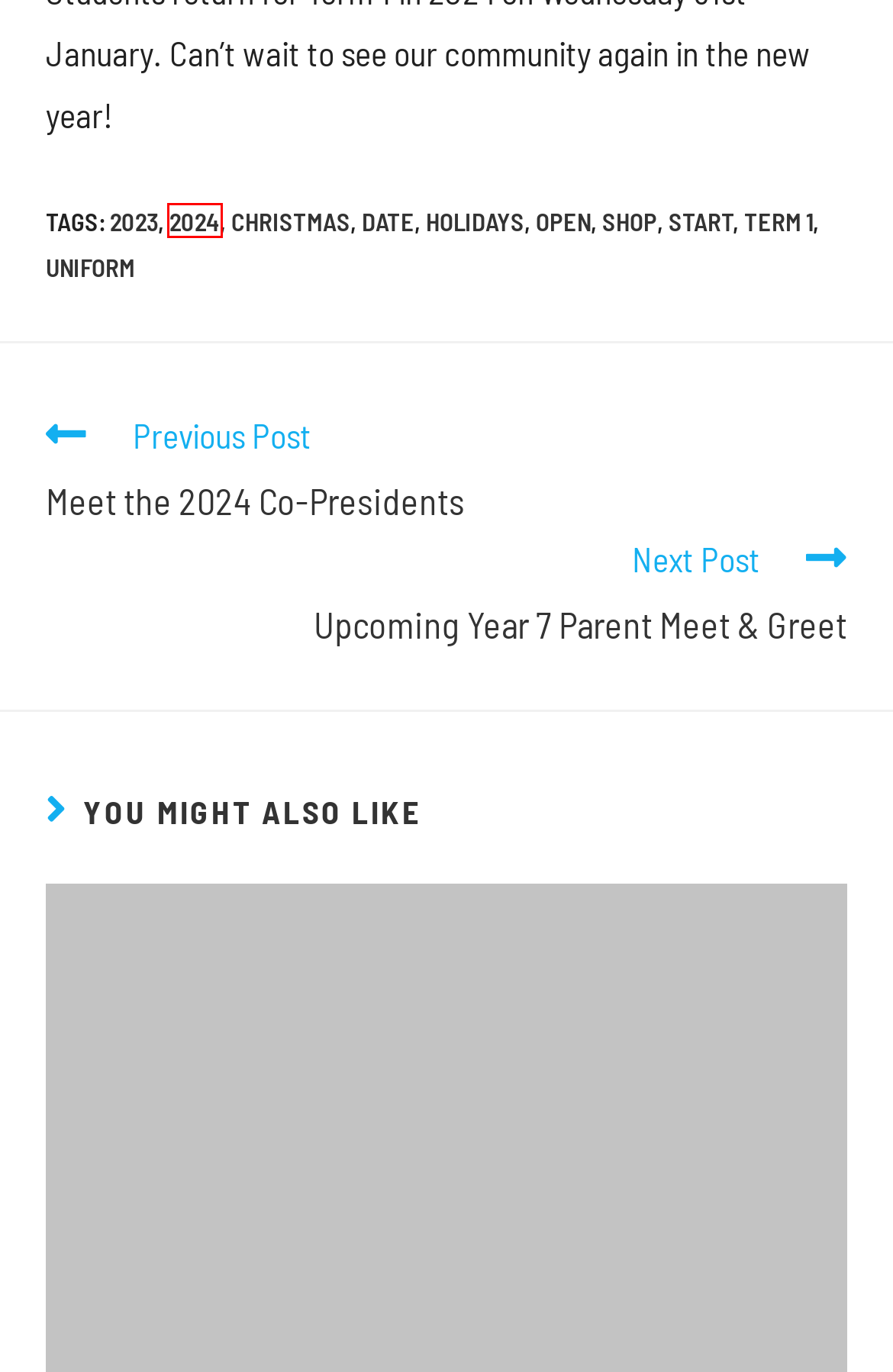Observe the provided screenshot of a webpage with a red bounding box around a specific UI element. Choose the webpage description that best fits the new webpage after you click on the highlighted element. These are your options:
A. date Archives - Girrawheen Senior High School
B. shop Archives - Girrawheen Senior High School
C. term 1 Archives - Girrawheen Senior High School
D. uniform Archives - Girrawheen Senior High School
E. Meet the 2024 Co-Presidents - Girrawheen Senior High School
F. christmas Archives - Girrawheen Senior High School
G. holidays Archives - Girrawheen Senior High School
H. 2024 Archives - Girrawheen Senior High School

H